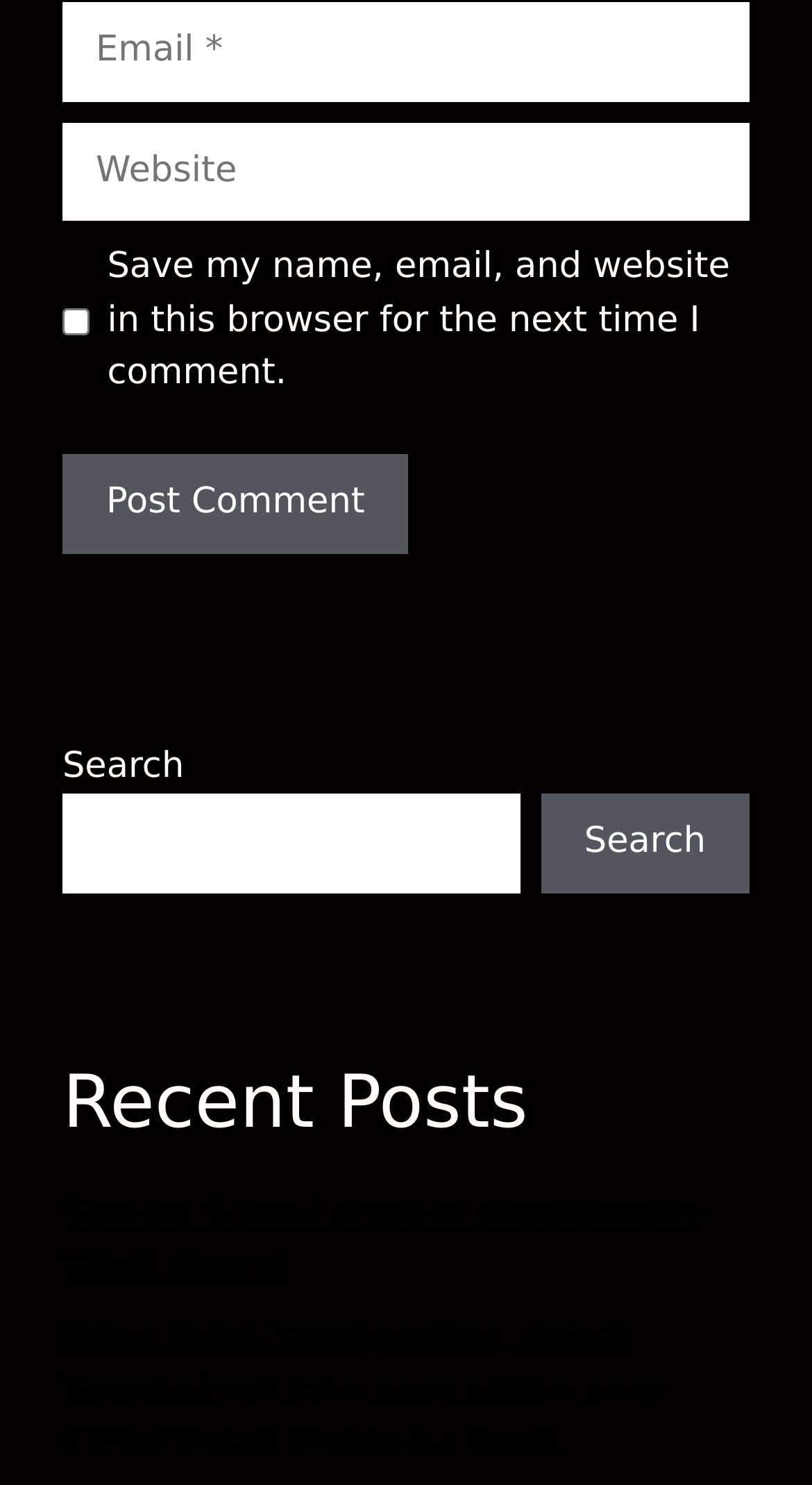Based on the image, give a detailed response to the question: What is the label of the button below the 'Website' textbox?

The button is located below the 'Website' textbox and has the label 'Post Comment'. This suggests that the function of the button is to submit a comment or post.